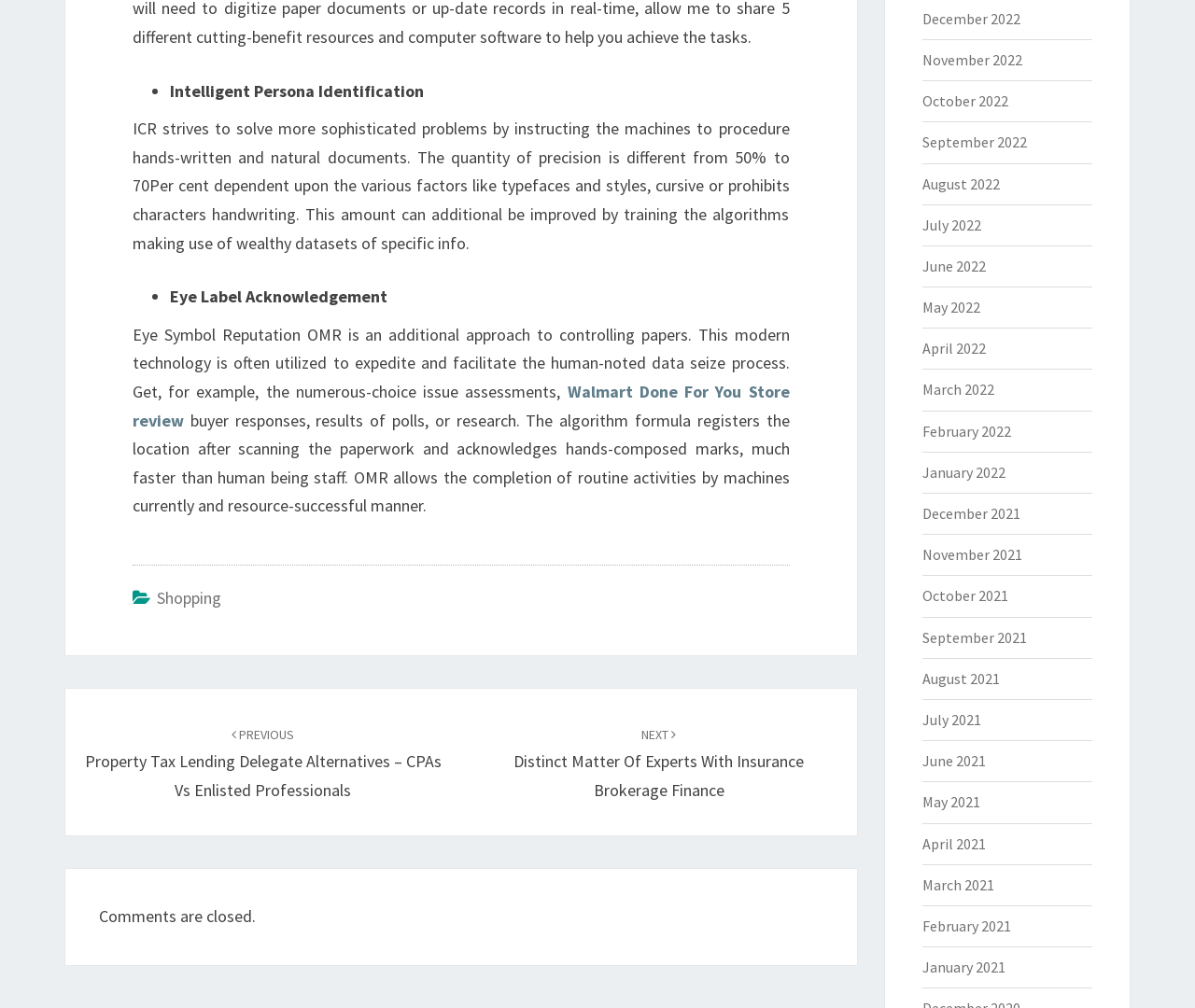Determine the bounding box coordinates for the clickable element required to fulfill the instruction: "Click on 'Walmart Done For You Store review'". Provide the coordinates as four float numbers between 0 and 1, i.e., [left, top, right, bottom].

[0.111, 0.378, 0.661, 0.427]